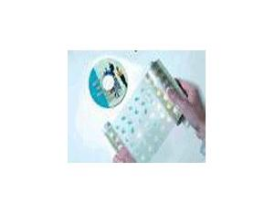What is on the DVD?
Based on the image, answer the question with as much detail as possible.

The DVD visible next to the DVD case features graphic artwork that includes a central design with a human figure and various colors, suggesting that the DVD may be related to a product demonstration or instructional video.